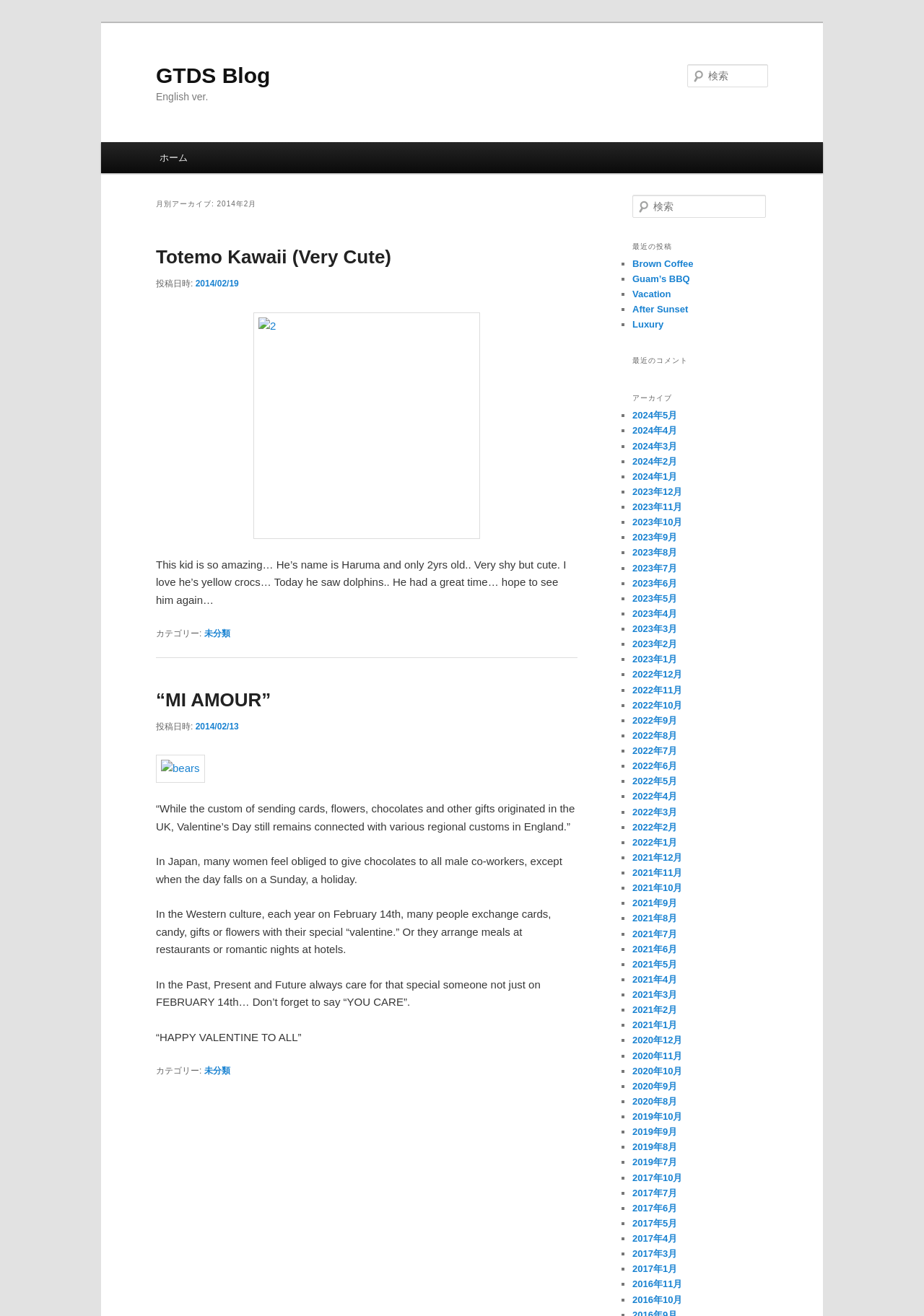Identify the bounding box for the UI element that is described as follows: "2019年9月".

[0.684, 0.856, 0.733, 0.864]